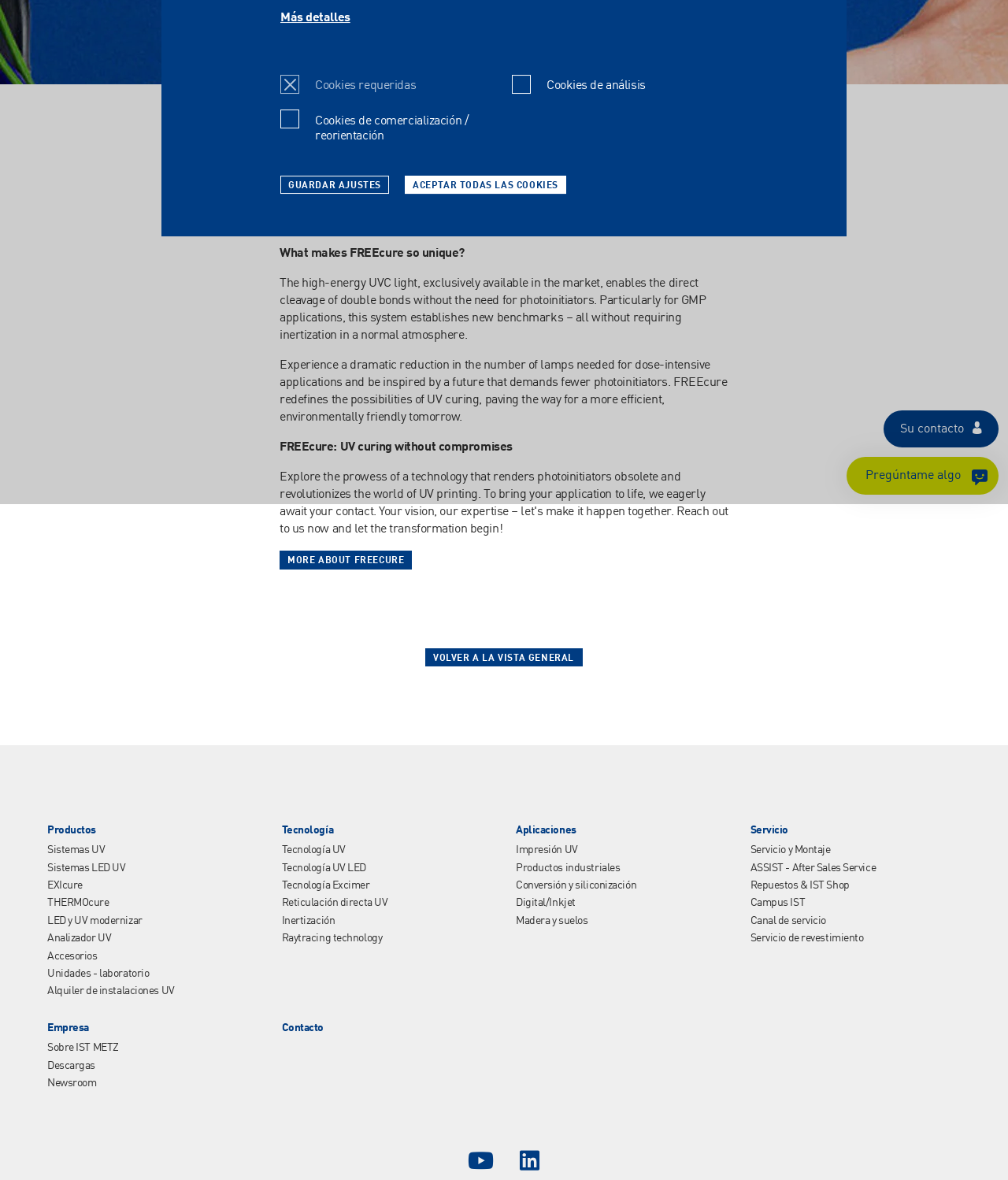Based on the element description "Reticulación directa UV", predict the bounding box coordinates of the UI element.

[0.279, 0.761, 0.385, 0.77]